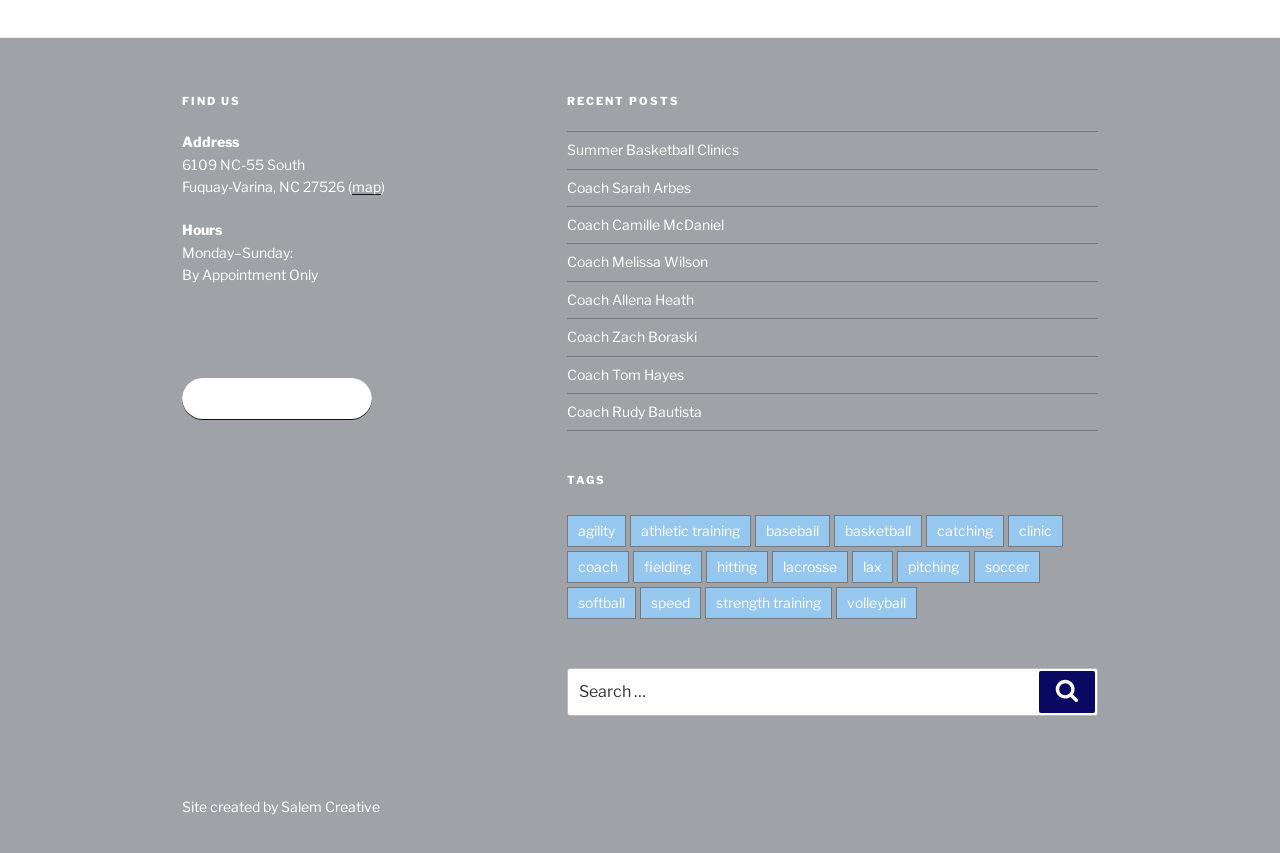Please identify the bounding box coordinates of the clickable area that will allow you to execute the instruction: "Visit the map".

[0.275, 0.209, 0.298, 0.229]